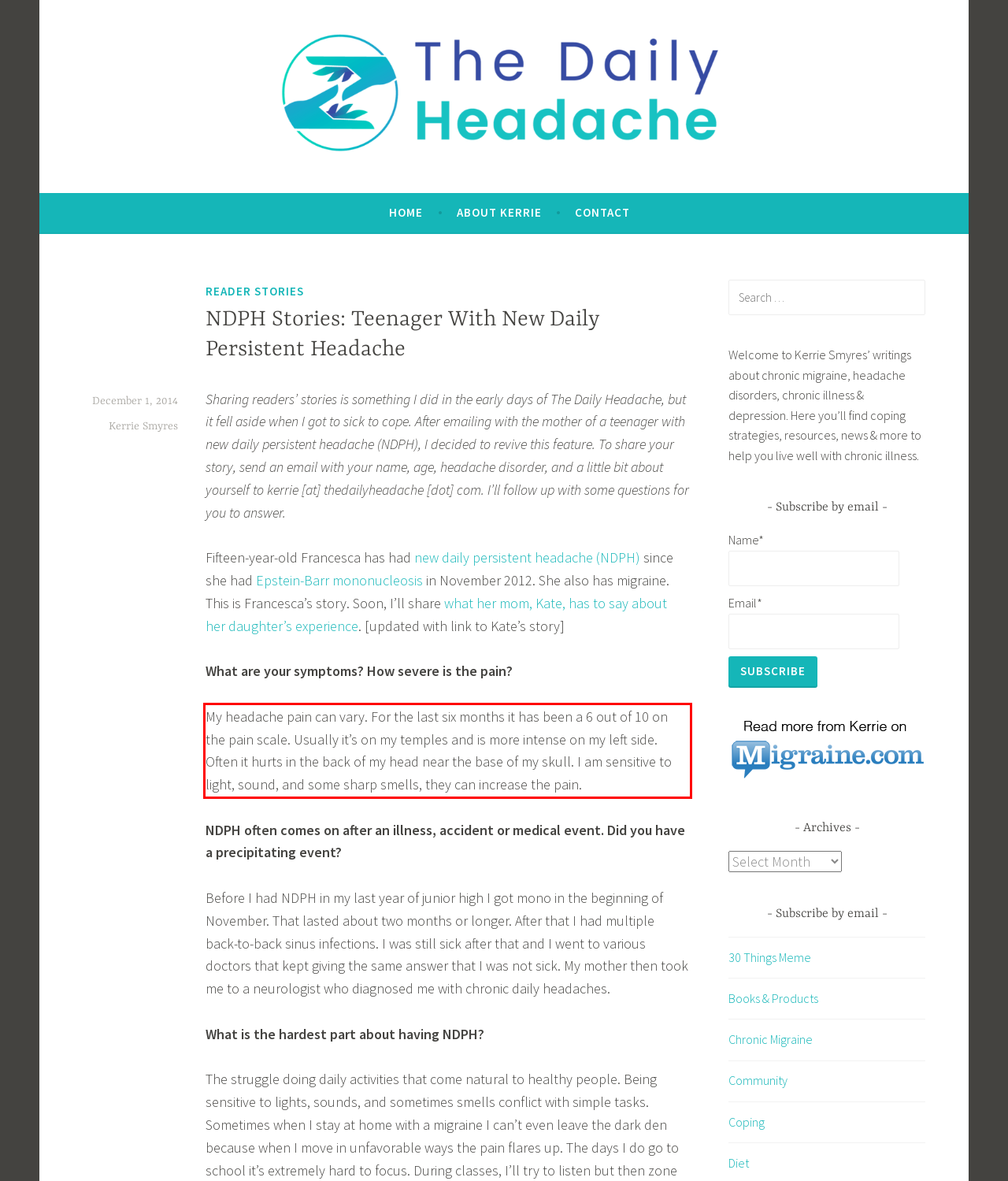Please take the screenshot of the webpage, find the red bounding box, and generate the text content that is within this red bounding box.

My headache pain can vary. For the last six months it has been a 6 out of 10 on the pain scale. Usually it’s on my temples and is more intense on my left side. Often it hurts in the back of my head near the base of my skull. I am sensitive to light, sound, and some sharp smells, they can increase the pain.